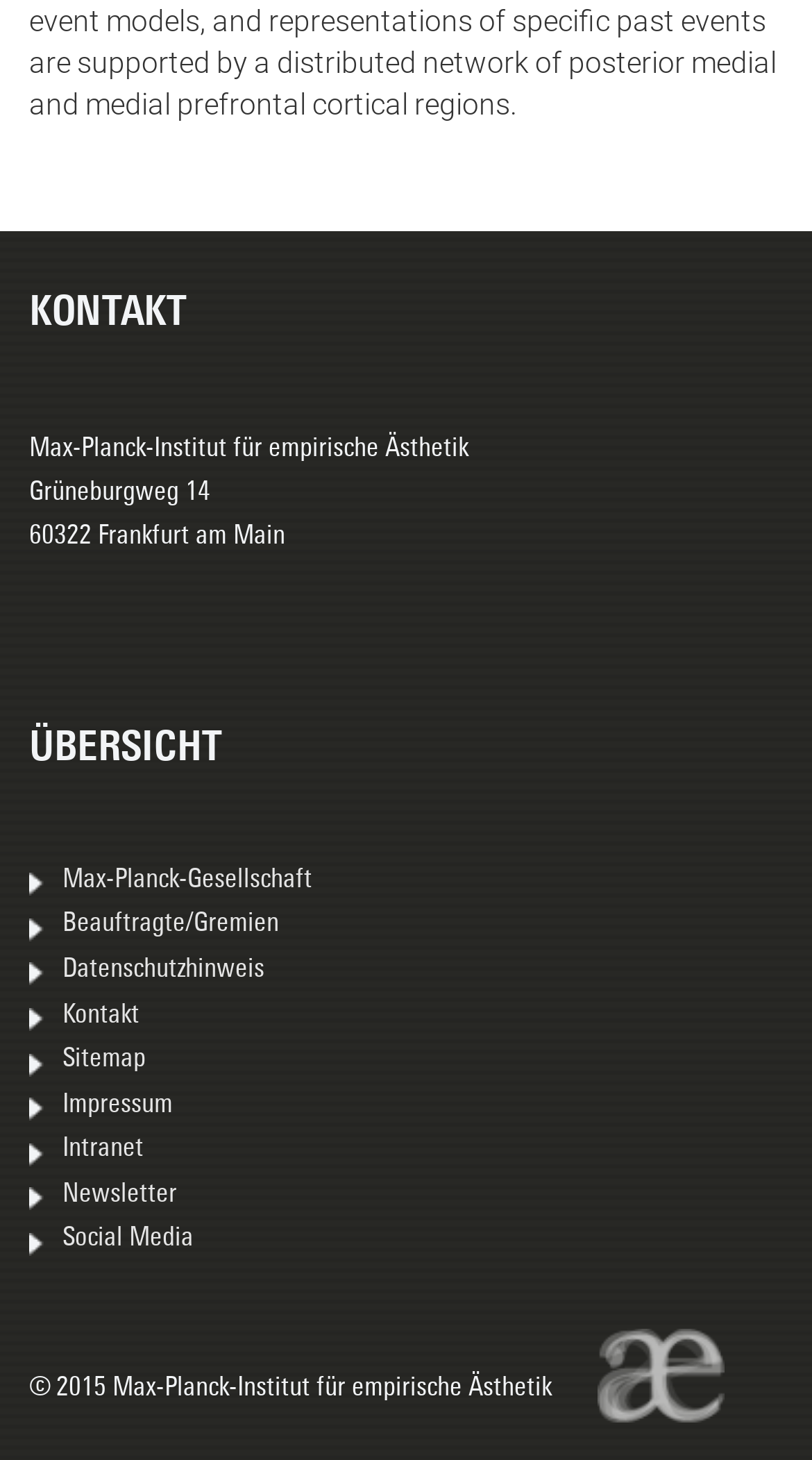What is the name of the institute?
Look at the image and respond with a one-word or short-phrase answer.

Max-Planck-Institut für empirische Ästhetik